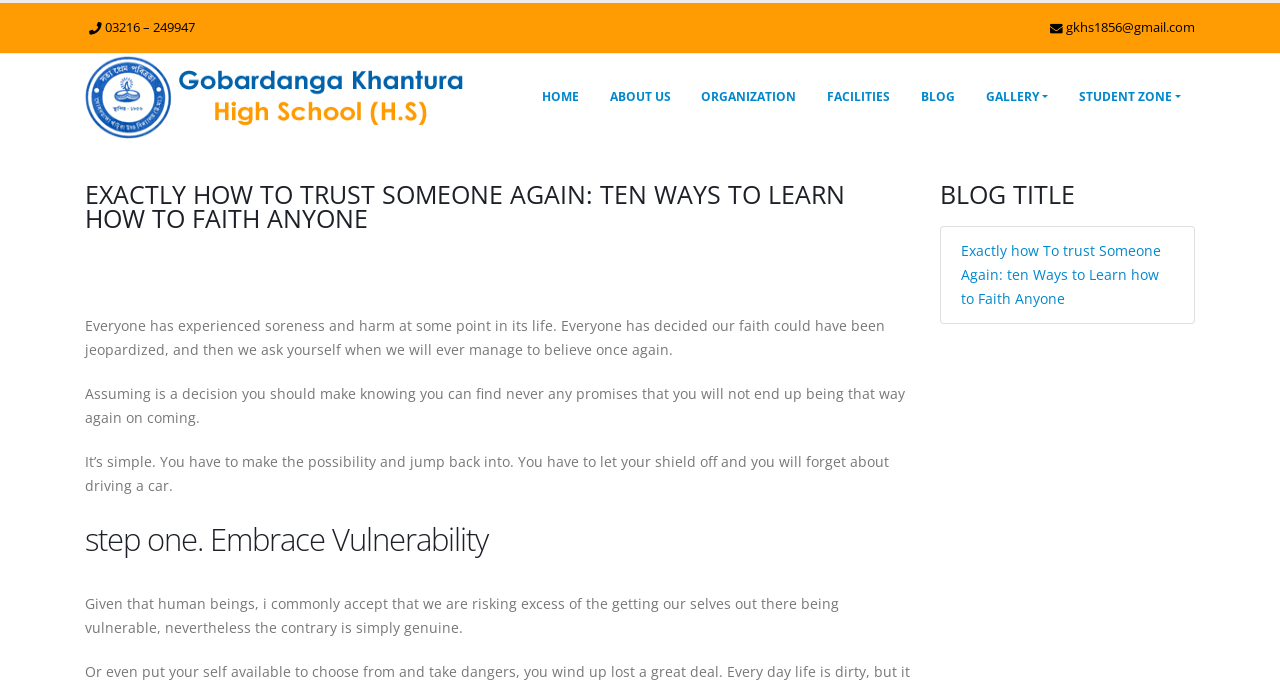How many links are present in the top navigation bar?
Please use the visual content to give a single word or phrase answer.

7